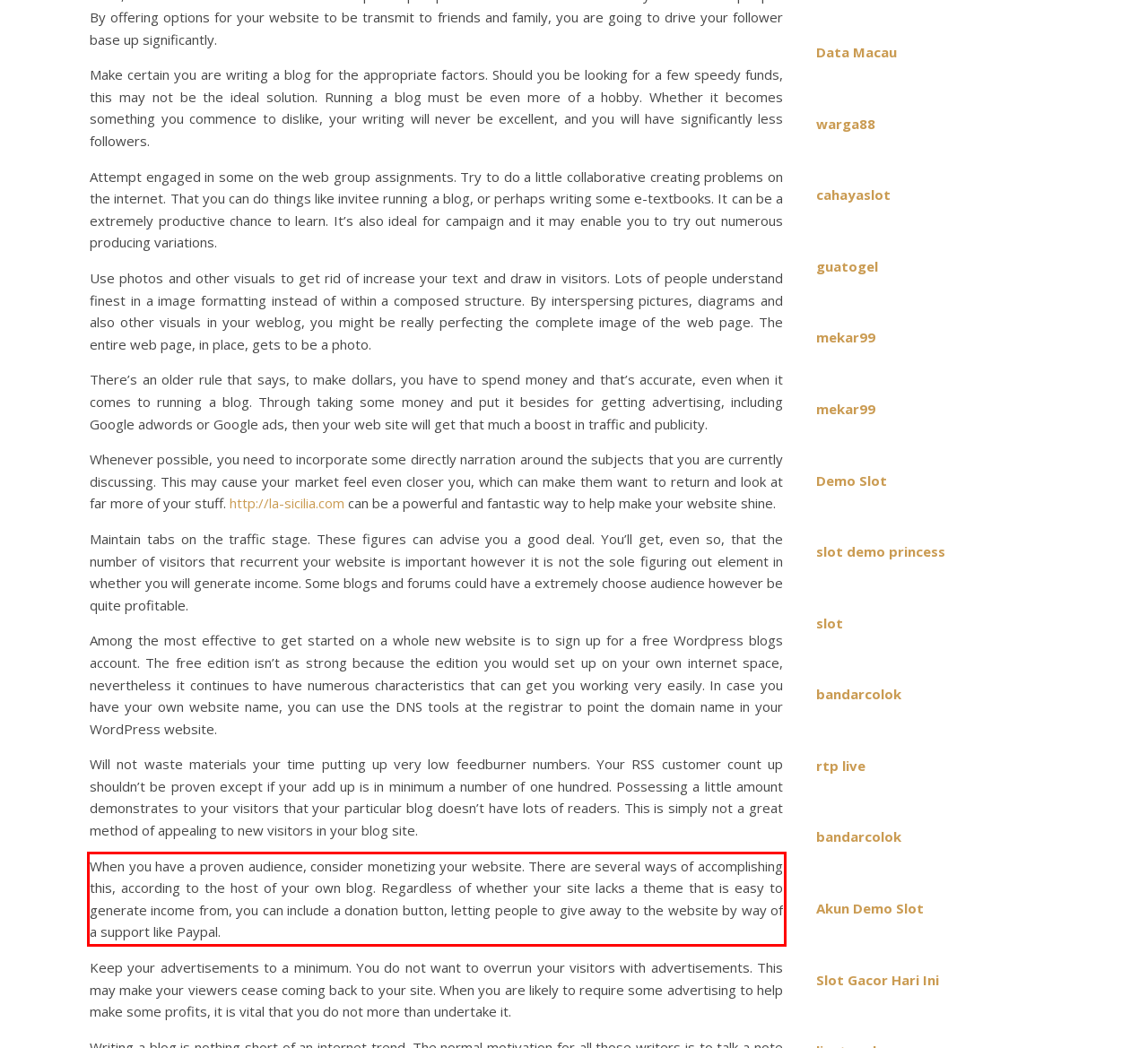Given a screenshot of a webpage containing a red bounding box, perform OCR on the text within this red bounding box and provide the text content.

When you have a proven audience, consider monetizing your website. There are several ways of accomplishing this, according to the host of your own blog. Regardless of whether your site lacks a theme that is easy to generate income from, you can include a donation button, letting people to give away to the website by way of a support like Paypal.